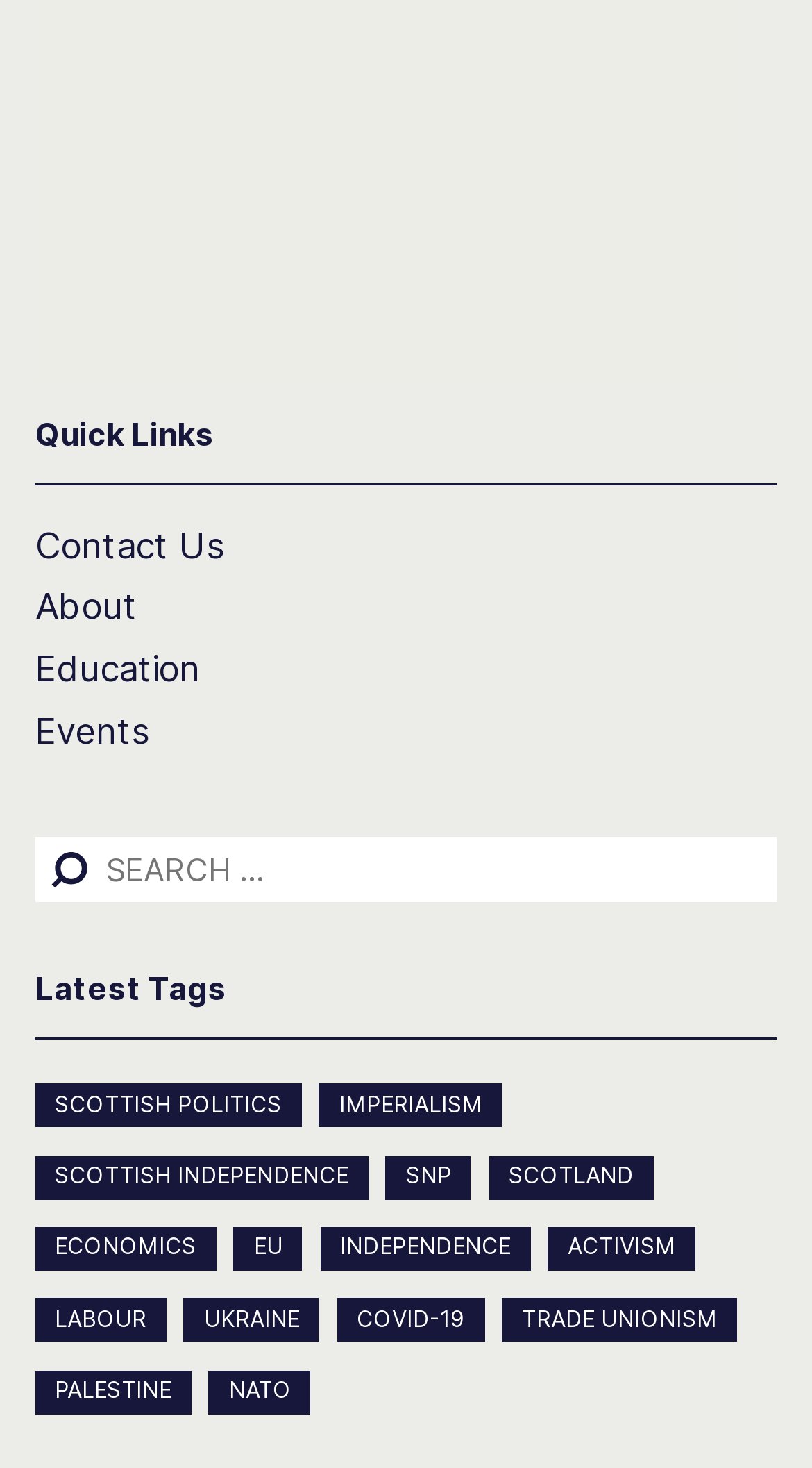Examine the image carefully and respond to the question with a detailed answer: 
What is the layout of the links under 'Latest Tags'?

By examining the bounding box coordinates of the links under 'Latest Tags', I found that the links are arranged horizontally, with each link placed next to each other in a row.